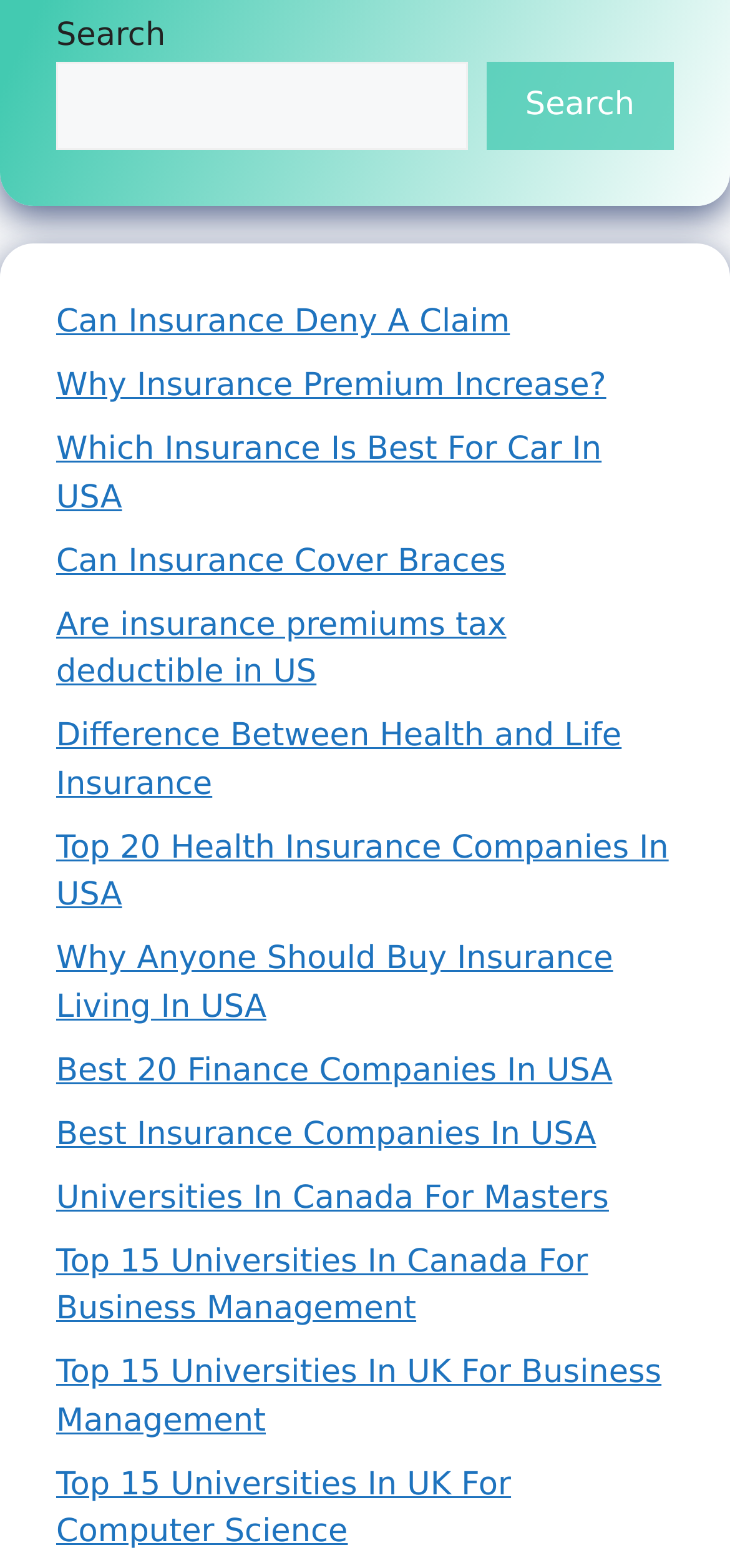Determine the bounding box coordinates of the clickable region to carry out the instruction: "Click the 'NEWS ANALYSIS BY COMMON WEAL' link".

None